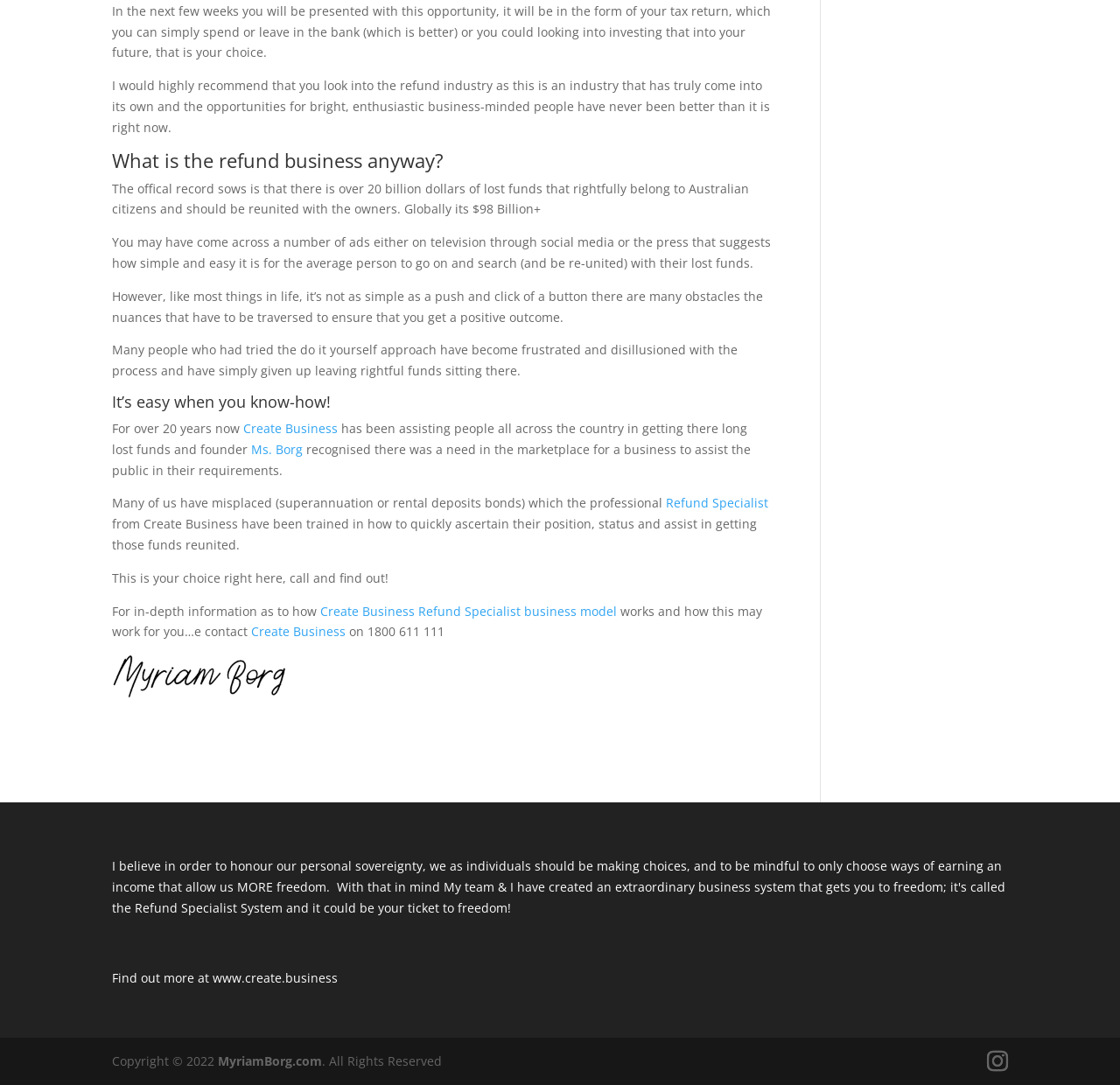Using the element description Create Business, predict the bounding box coordinates for the UI element. Provide the coordinates in (top-left x, top-left y, bottom-right x, bottom-right y) format with values ranging from 0 to 1.

[0.224, 0.574, 0.309, 0.59]